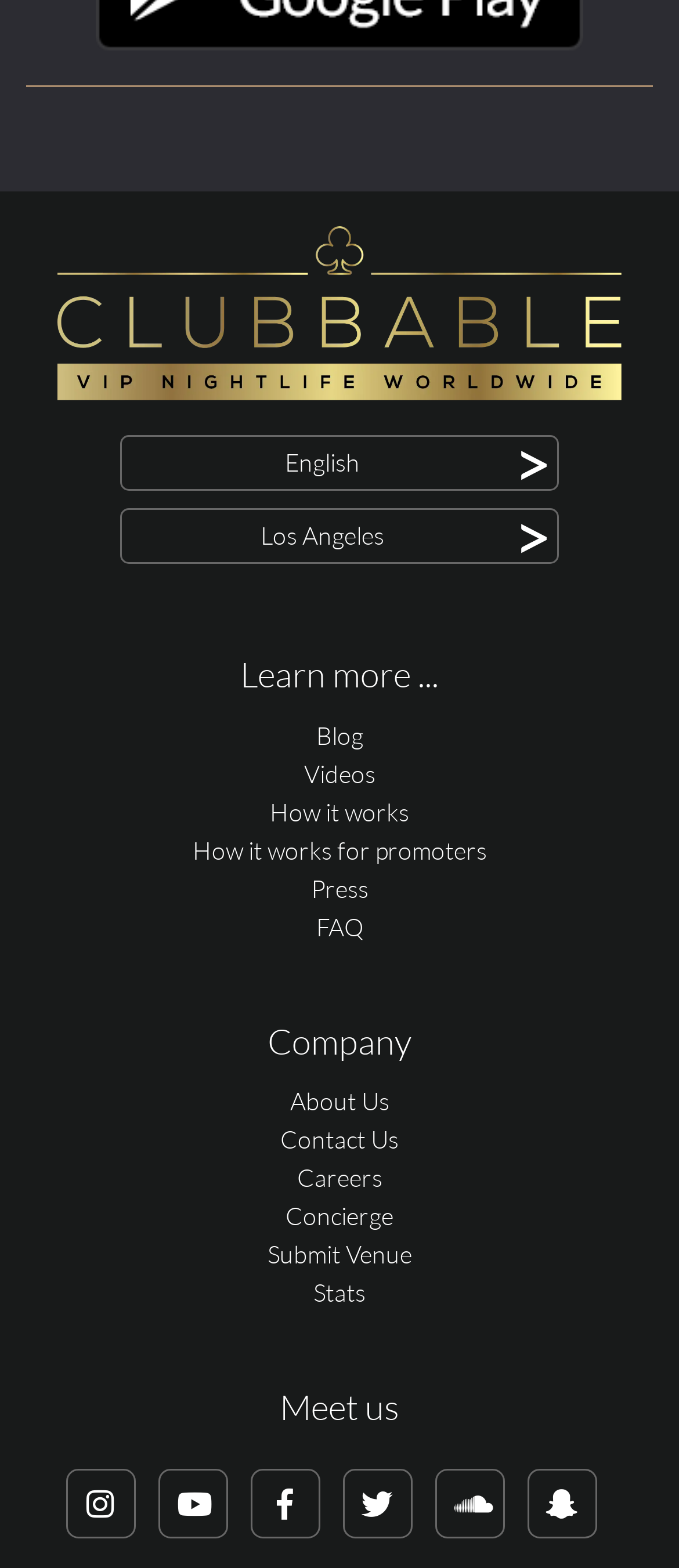Please examine the image and answer the question with a detailed explanation:
How many links are there in the top navigation menu?

There are 6 links in the top navigation menu, which include 'About Us', 'Contact Us', 'Careers', 'Concierge', 'Submit Venue', and 'Stats'.